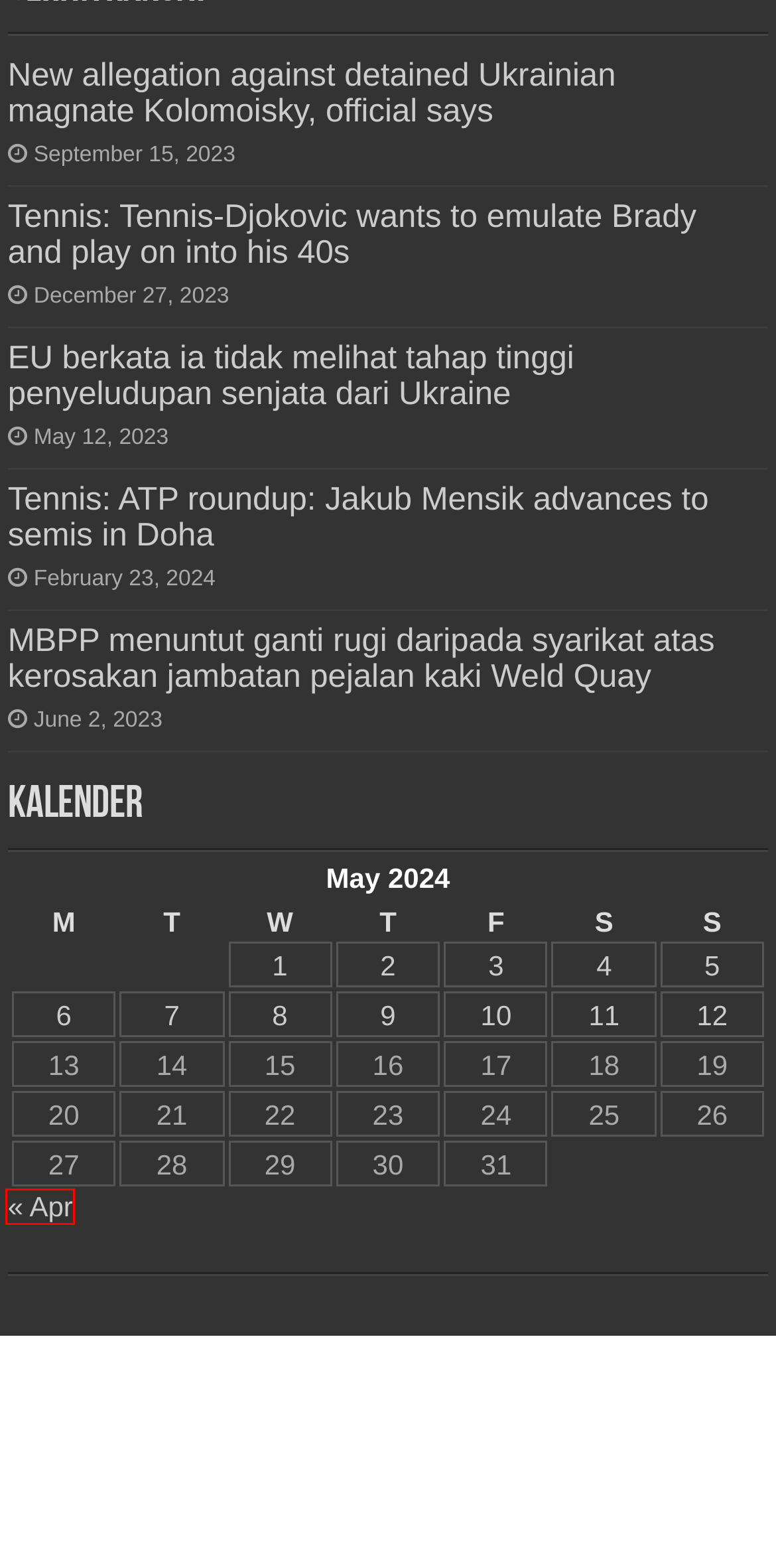You have a screenshot of a webpage, and a red bounding box highlights an element. Select the webpage description that best fits the new page after clicking the element within the bounding box. Options are:
A. May 3, 2024 - BeritaKini.biz
B. Tennis: Tennis-Djokovic wants to emulate Brady and play on into his 40s - BeritaKini.biz
C. April 2024 - BeritaKini.biz
D. May 11, 2024 - BeritaKini.biz
E. May 6, 2024 - BeritaKini.biz
F. EU berkata ia tidak melihat tahap tinggi penyeludupan senjata dari Ukraine - BeritaKini.biz
G. May 5, 2024 - BeritaKini.biz
H. May 7, 2024 - BeritaKini.biz

C